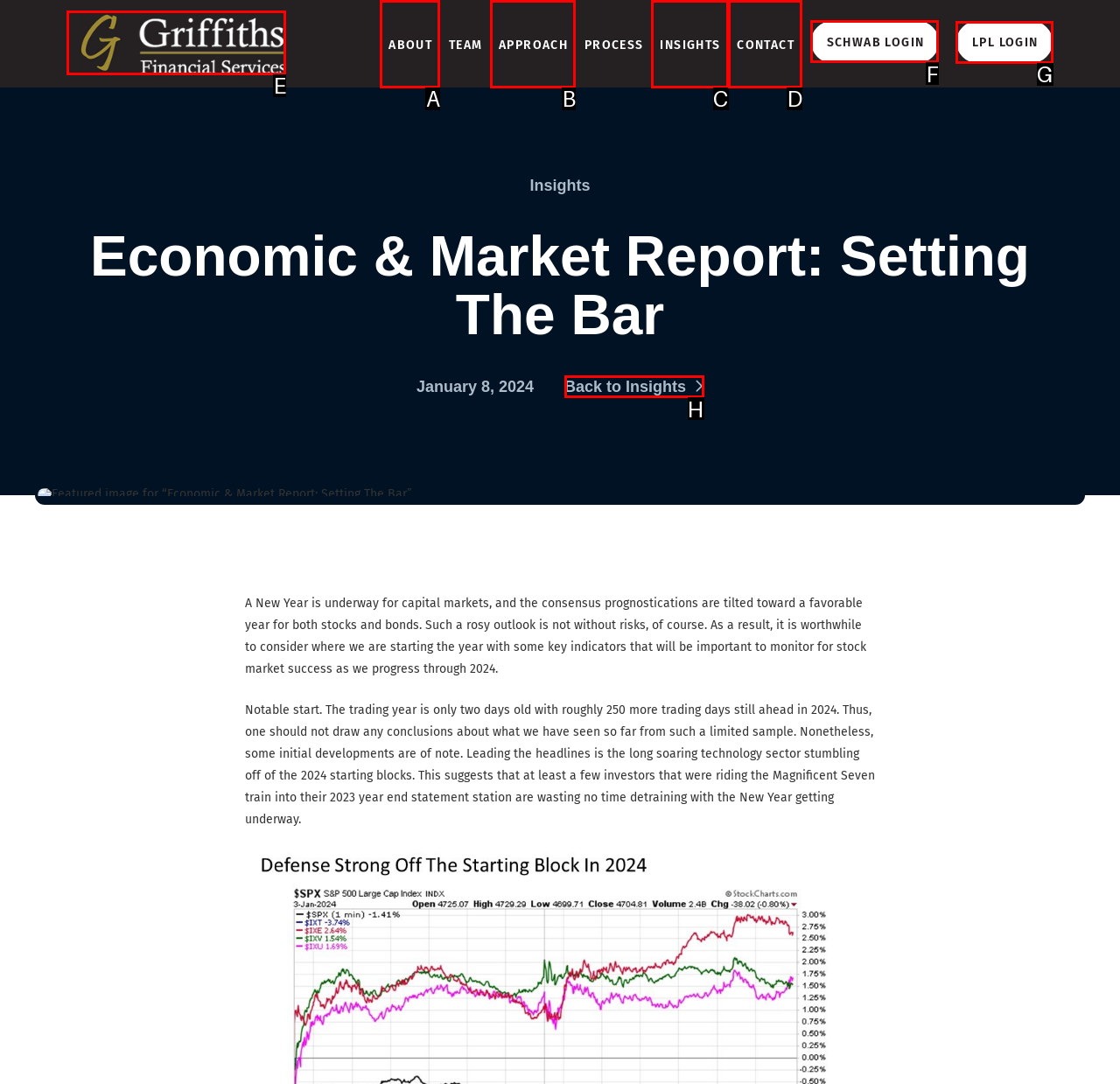To perform the task "login to SCHWAB", which UI element's letter should you select? Provide the letter directly.

F